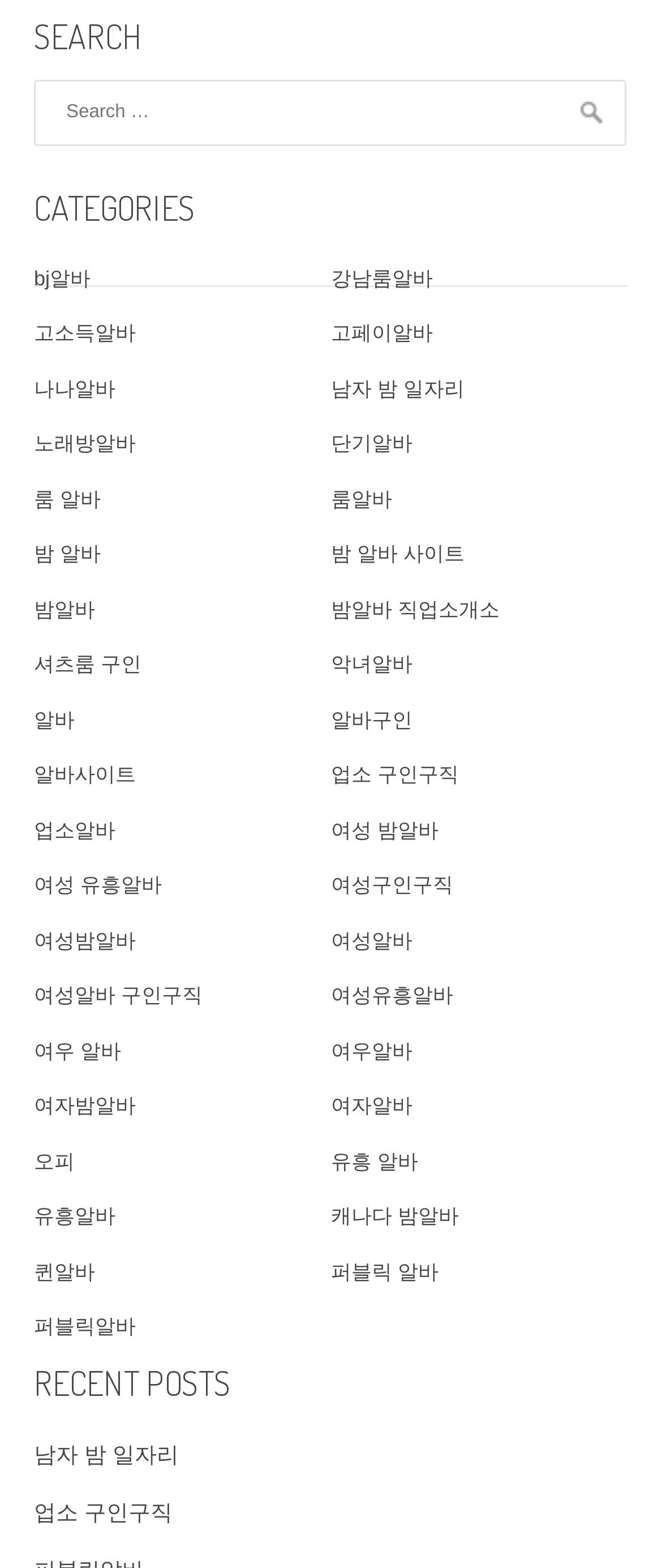How many links are there under the 'CATEGORIES' heading?
Please provide a comprehensive answer based on the visual information in the image.

I counted the number of links under the 'CATEGORIES' heading, and there are 25 links in total. These links are listed in two columns, with 12 links on the left and 13 links on the right.